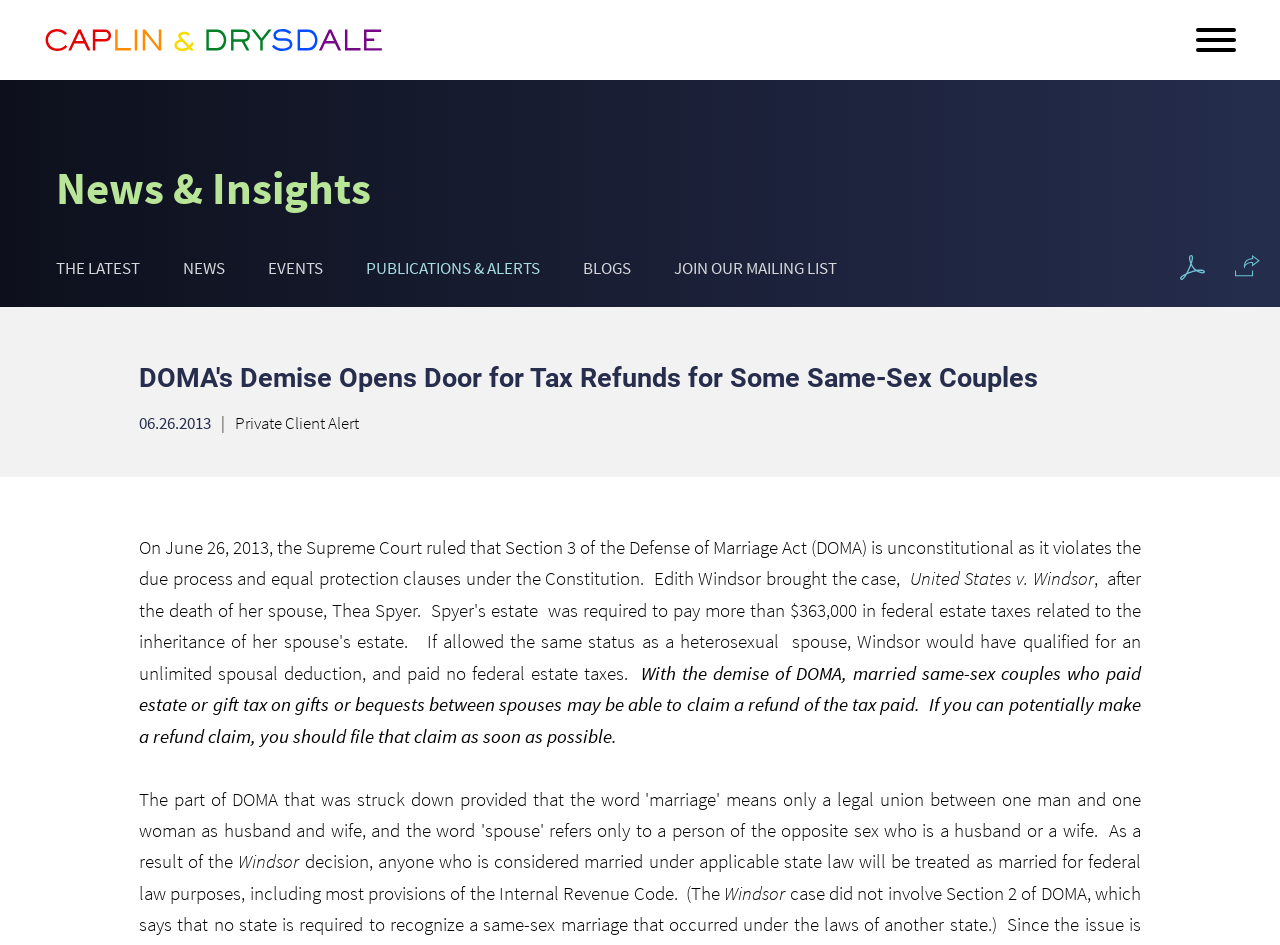Can users download a PDF from this webpage?
Use the image to answer the question with a single word or phrase.

Yes